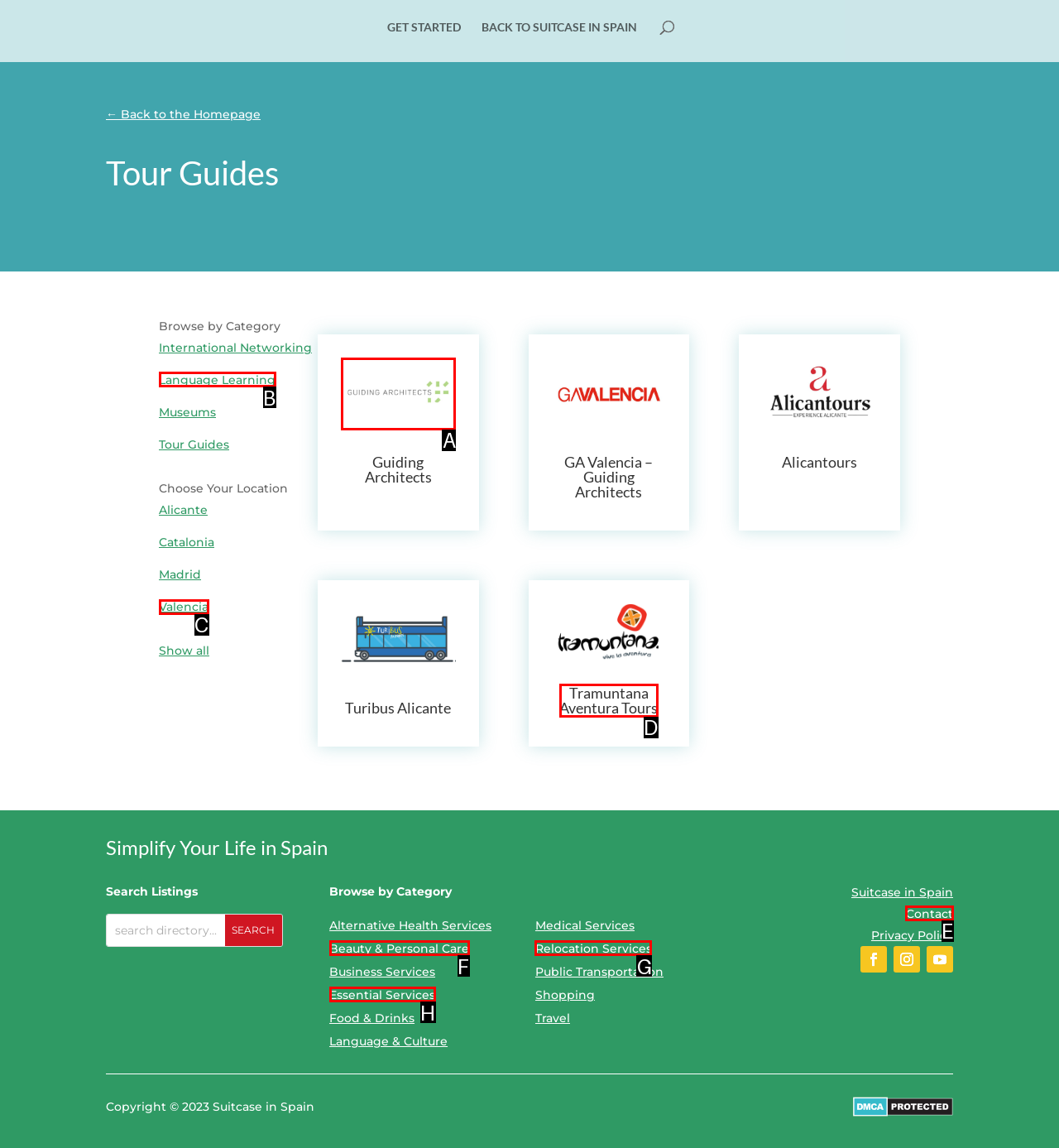Which lettered option should be clicked to perform the following task: Contact Suitcase in Spain
Respond with the letter of the appropriate option.

E